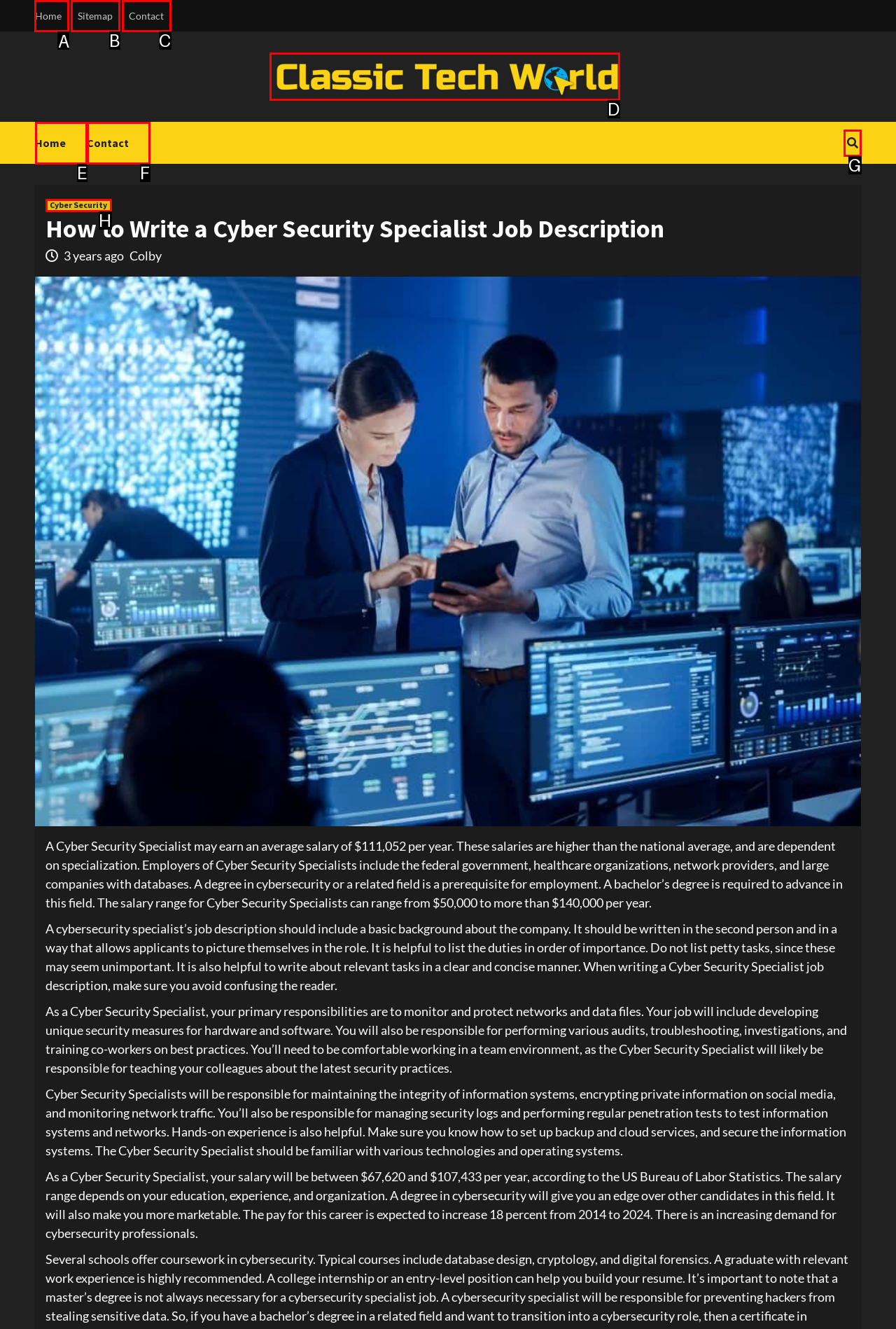Tell me which element should be clicked to achieve the following objective: Click on the 'Home' link
Reply with the letter of the correct option from the displayed choices.

A